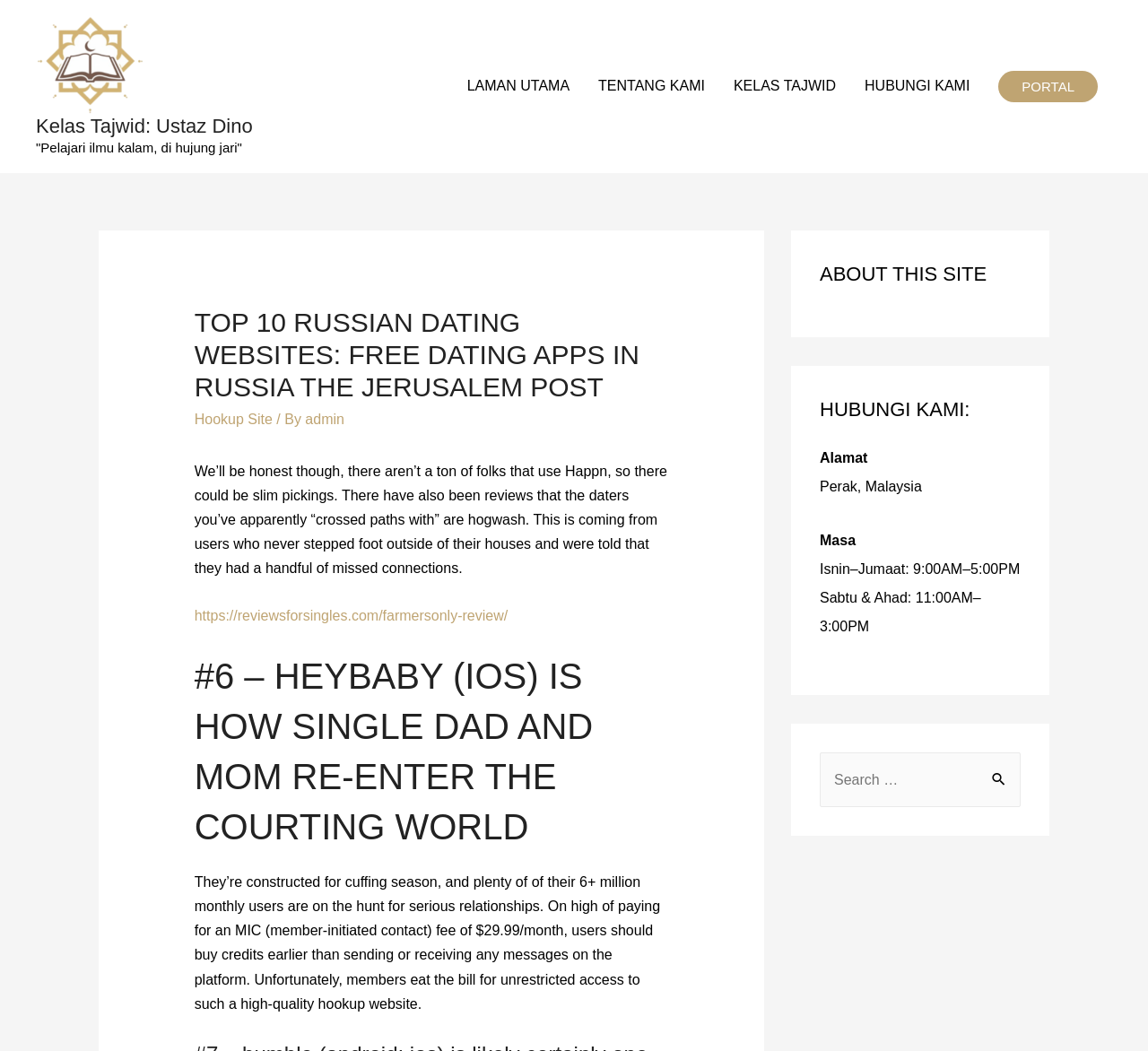Elaborate on the information and visuals displayed on the webpage.

This webpage appears to be a blog or article page with a mix of Malay and English content. At the top left, there is a link to "Kelas Tajwid: Ustaz Dino" with an accompanying image. Below this, there is a quote in Malay, "Pelajari ilmu kalam, di hujung jari".

On the top right, there is a navigation menu with links to "LAMAN UTAMA", "TENTANG KAMI", "KELAS TAJWID", "HUBUNGI KAMI", and "PORTAL". The "PORTAL" link has a dropdown menu with a header "TOP 10 RUSSIAN DATING WEBSITES: FREE DATING APPS IN RUSSIA THE JERUSALEM POST". Below this header, there are links to "Hookup Site" and "admin", as well as a paragraph of text discussing online dating.

Further down the page, there are several sections with headings, including "#6 – HEYBABY (IOS) IS HOW SINGLE DAD AND MOM RE-ENTER THE COURTING WORLD" and "ABOUT THIS SITE". The "ABOUT THIS SITE" section has a heading "HUBUNGI KAMI:" and lists an address in Perak, Malaysia, as well as business hours.

At the bottom right, there is a search bar with a button labeled "SEARCH".